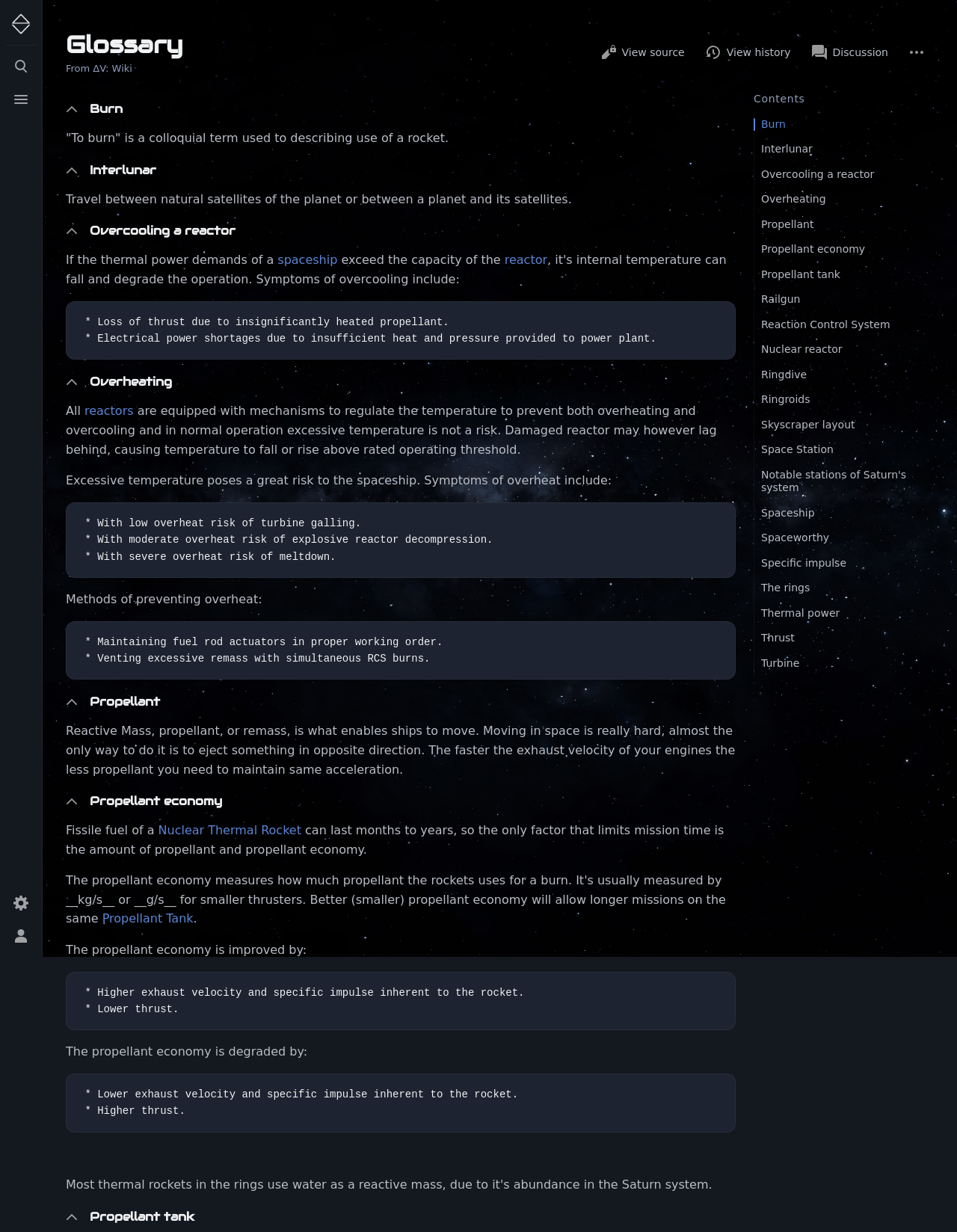Determine the bounding box coordinates for the area that needs to be clicked to fulfill this task: "Check the Contents navigation". The coordinates must be given as four float numbers between 0 and 1, i.e., [left, top, right, bottom].

[0.788, 0.071, 0.975, 0.549]